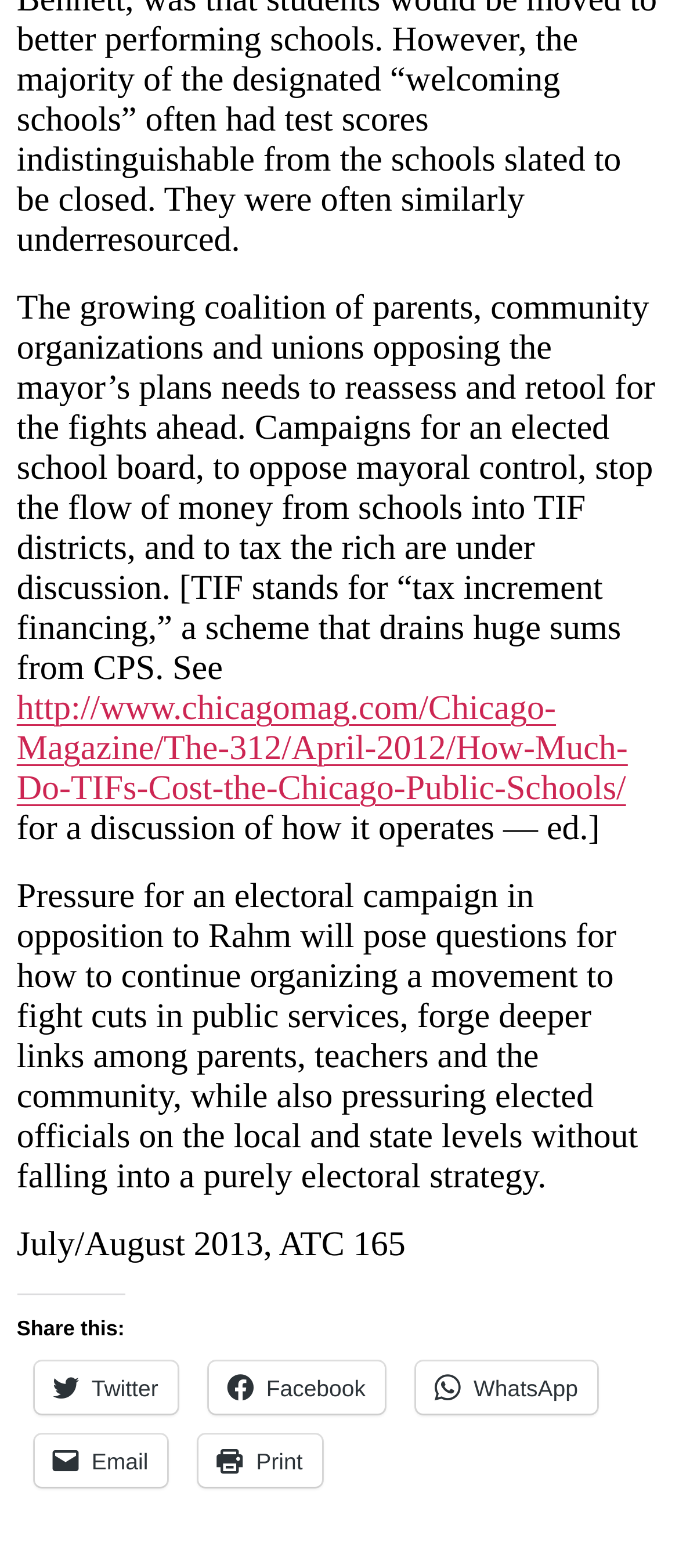Please use the details from the image to answer the following question comprehensively:
What is the topic of discussion in this article?

Based on the StaticText element with ID 184, the article discusses the growing coalition of parents, community organizations, and unions opposing the mayor's plans, specifically mentioning campaigns for an elected school board, opposing mayoral control, and taxing the rich.